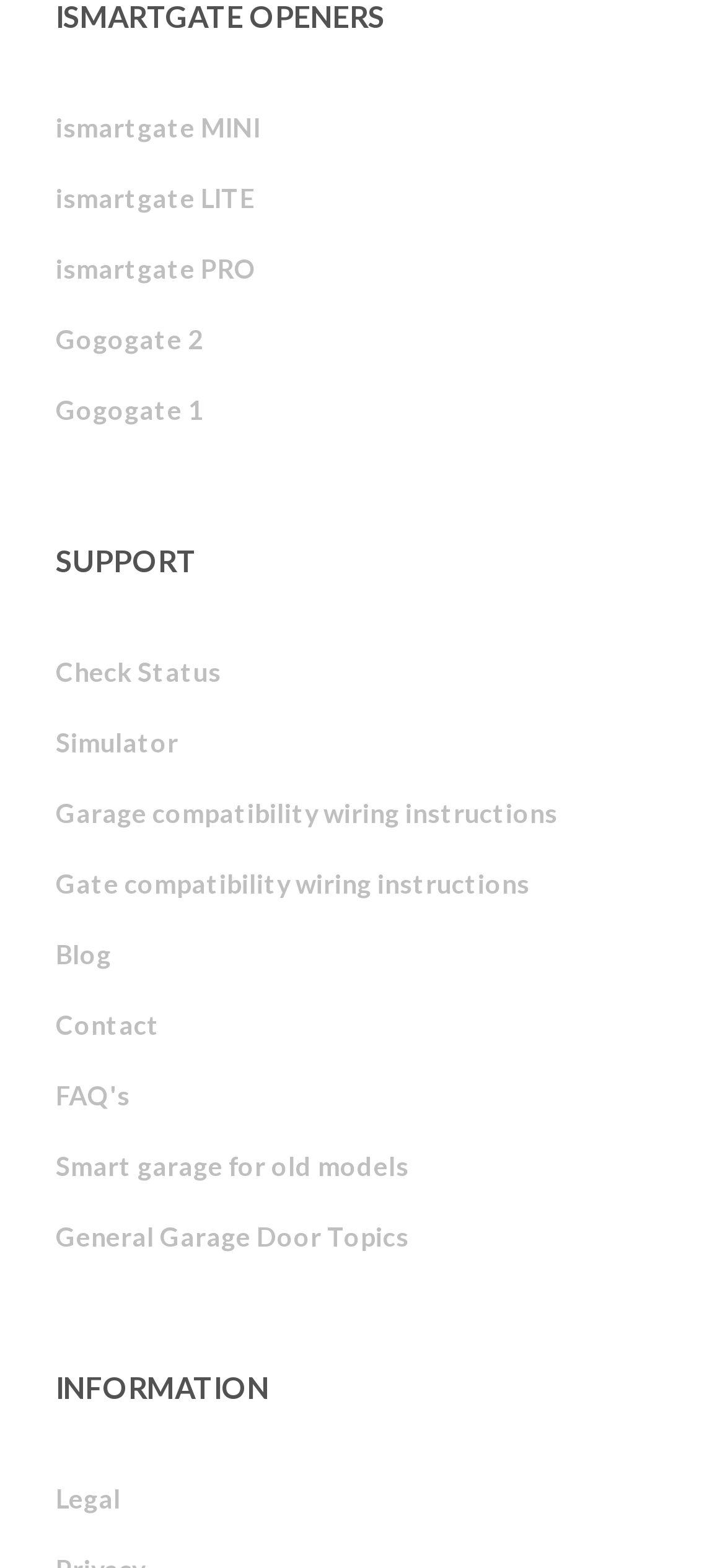Please determine the bounding box coordinates for the element that should be clicked to follow these instructions: "Share this entry".

None